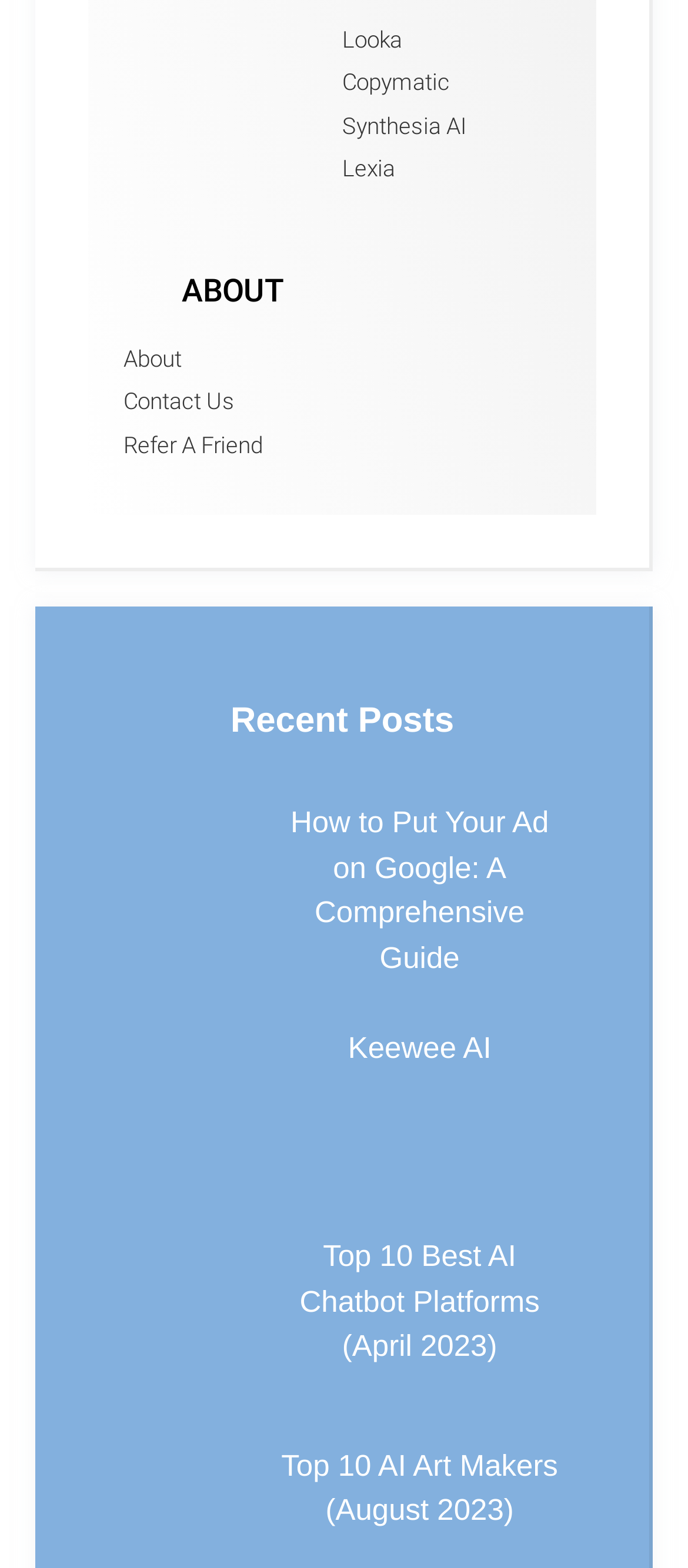Please provide a detailed answer to the question below by examining the image:
What is the title of the first recent post?

I looked at the links under the 'Recent Posts' heading and found the first one, which is 'How to Put Your Ad on Google: A Comprehensive Guide', so the title of the first recent post is 'How to Put Your Ad on Google'.